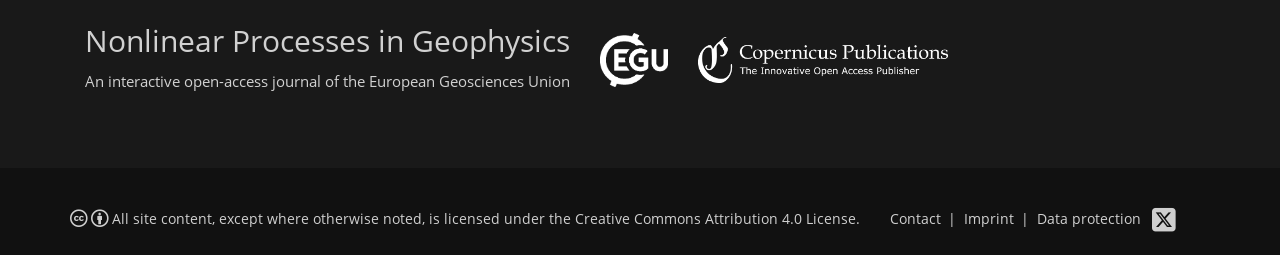How many links are there at the bottom of the webpage?
From the screenshot, provide a brief answer in one word or phrase.

5